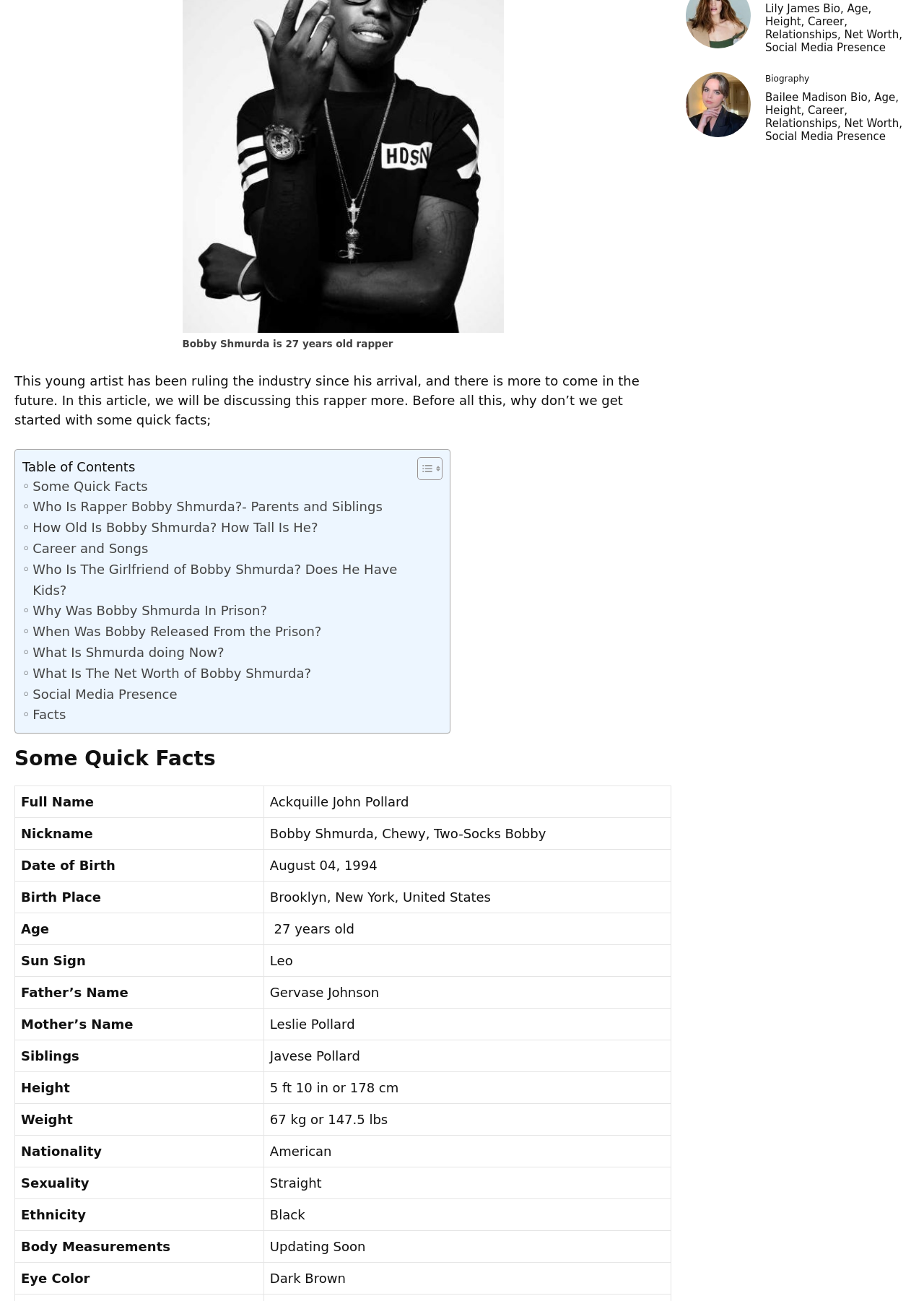Identify the bounding box coordinates for the UI element described as follows: What Is Shmurda doing Now?. Use the format (top-left x, top-left y, bottom-right x, bottom-right y) and ensure all values are floating point numbers between 0 and 1.

[0.024, 0.494, 0.243, 0.51]